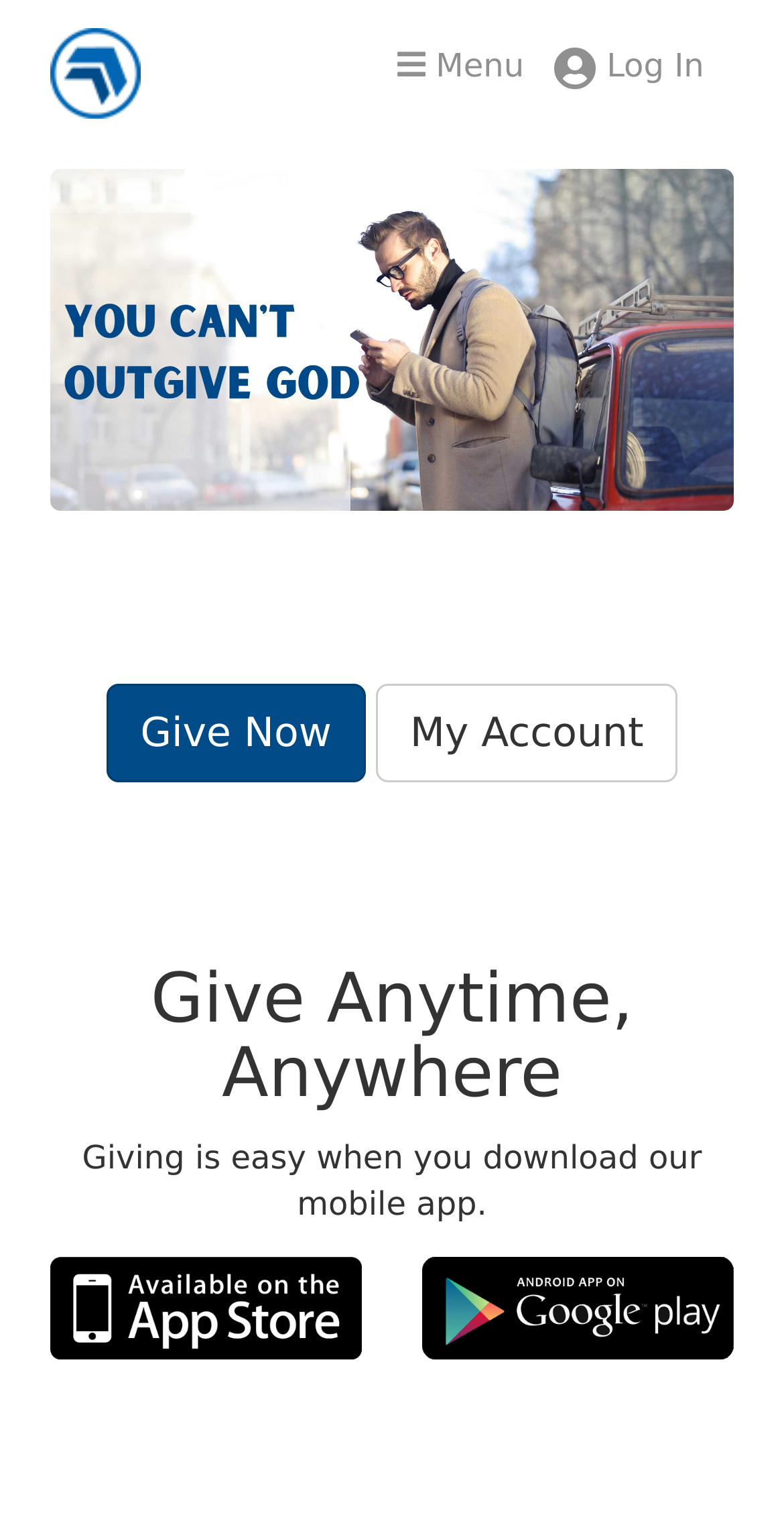How many links are in the top navigation bar?
Answer the question with a detailed and thorough explanation.

The top navigation bar contains three links: 'Bedford Alliance Church', 'Log In', and ' Menu'. These links are arranged horizontally and are easily accessible from the top of the webpage.